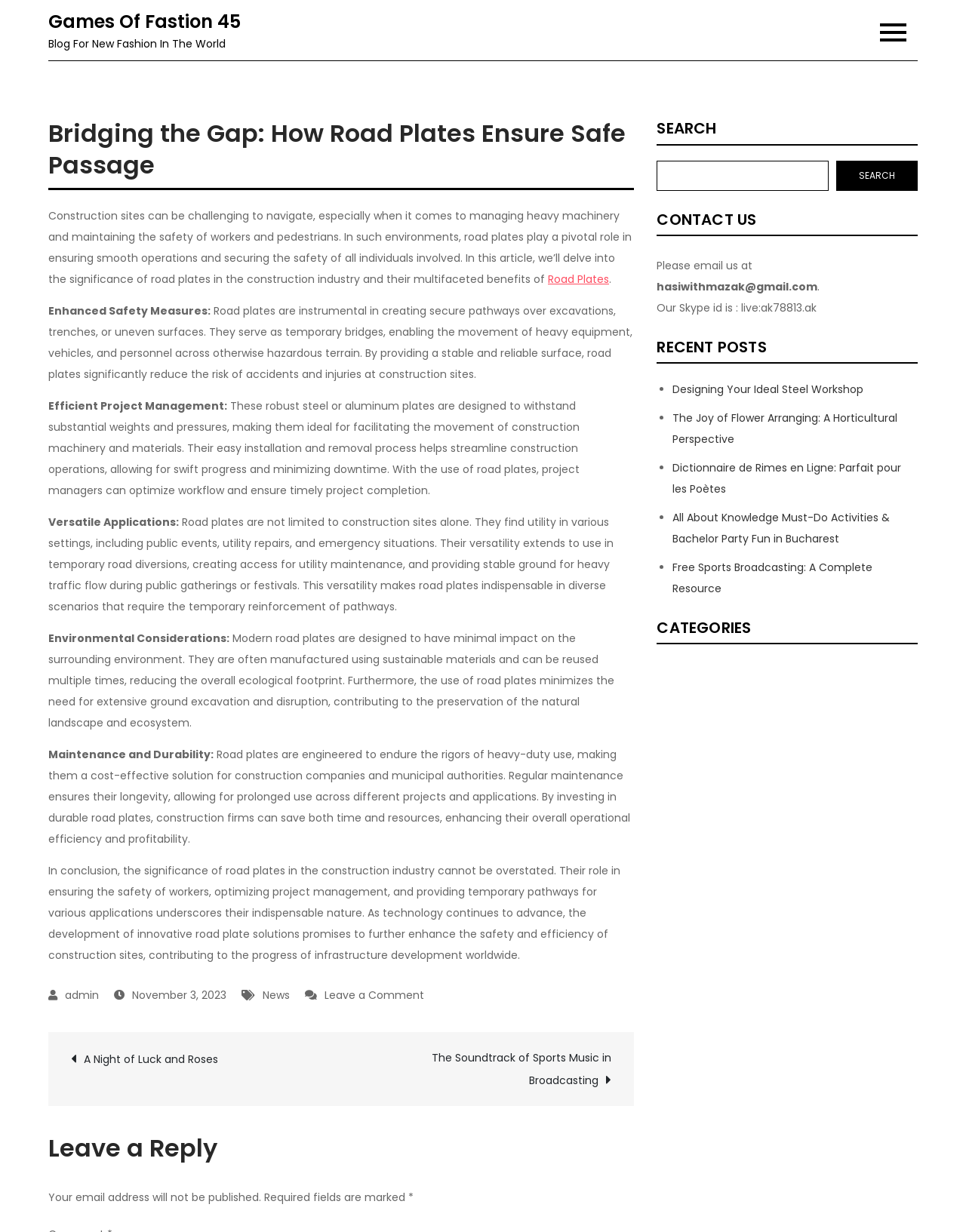Determine the bounding box coordinates of the clickable region to execute the instruction: "Click the 'Games Of Fastion 45' link". The coordinates should be four float numbers between 0 and 1, denoted as [left, top, right, bottom].

[0.05, 0.007, 0.249, 0.027]